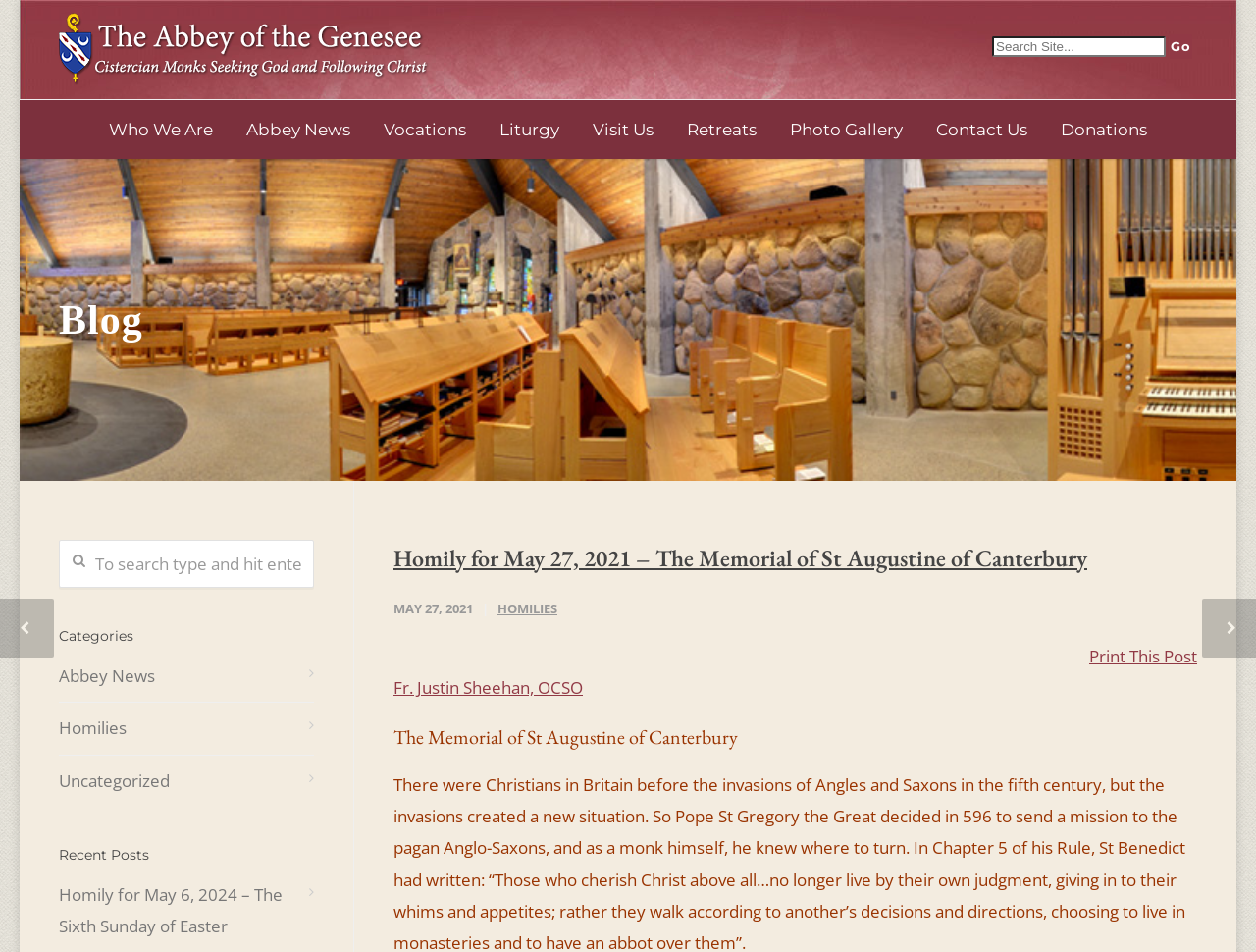Please find and generate the text of the main header of the webpage.

Homily for May 27, 2021 – The Memorial of St Augustine of Canterbury